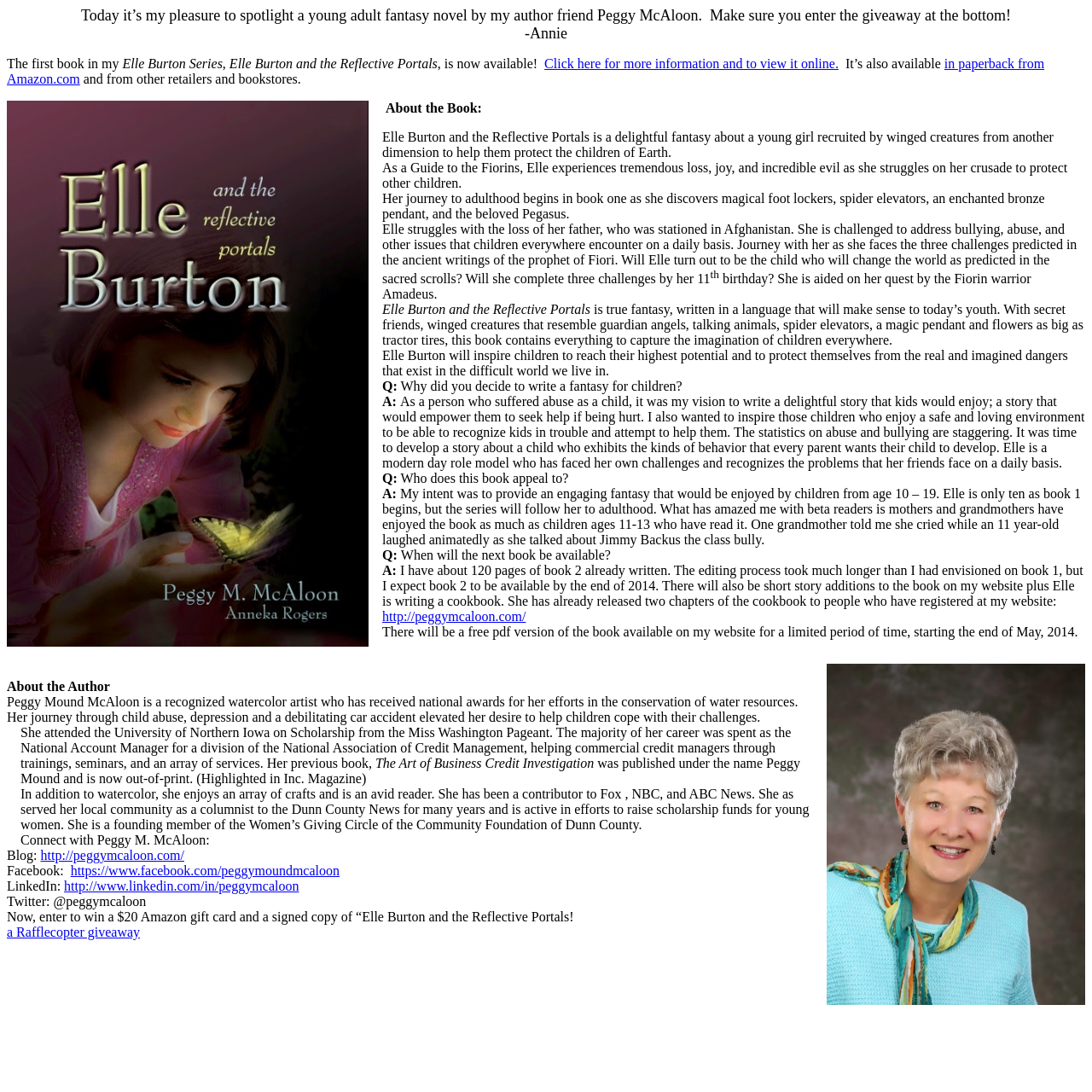Who is the author of the book?
Look at the image and answer the question with a single word or phrase.

Peggy McAloon